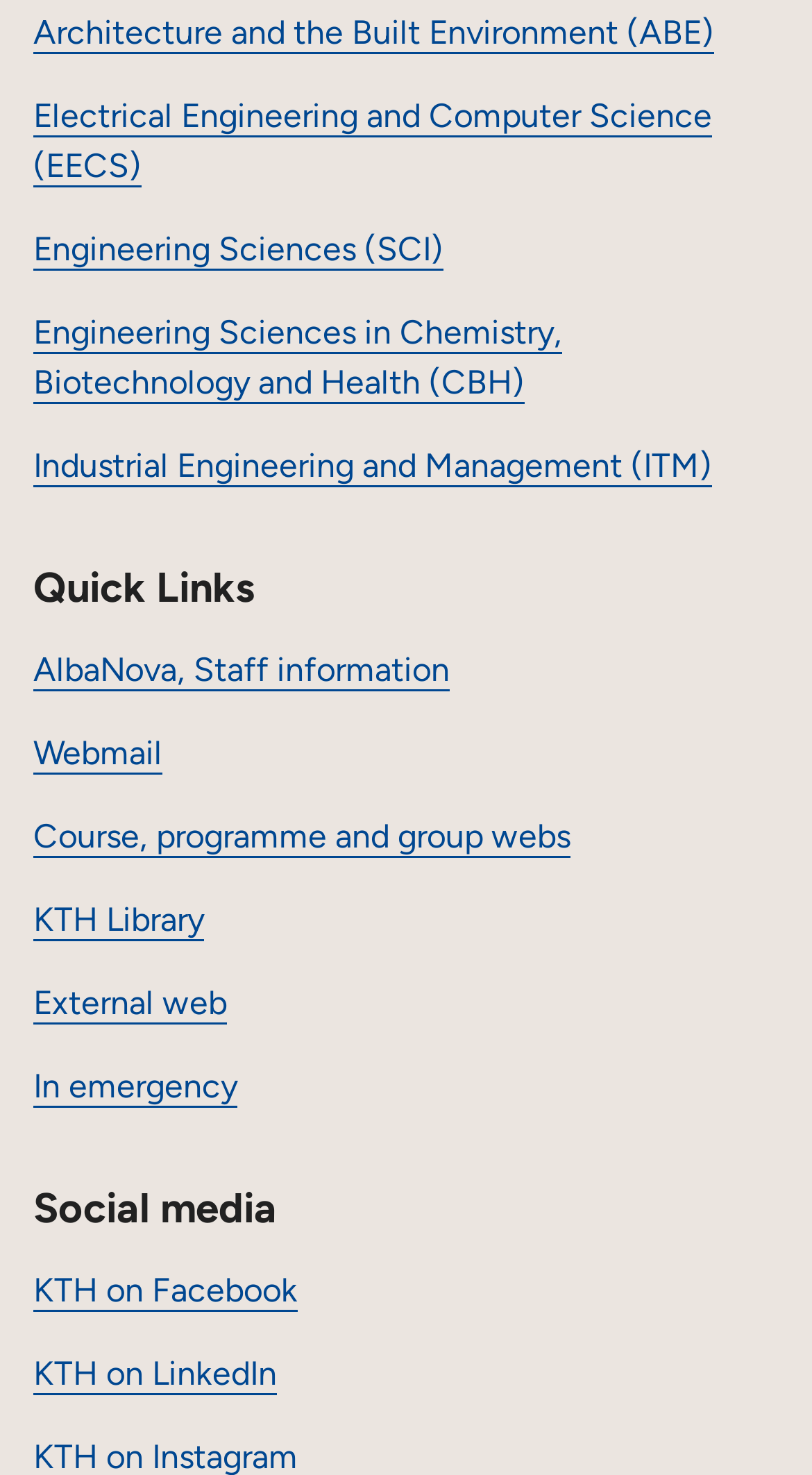Based on the image, please elaborate on the answer to the following question:
What are the categories of engineering sciences?

By examining the links under the root element, I found that 'Engineering Sciences (SCI)' and 'Engineering Sciences in Chemistry, Biotechnology and Health (CBH)' are two categories of engineering sciences.